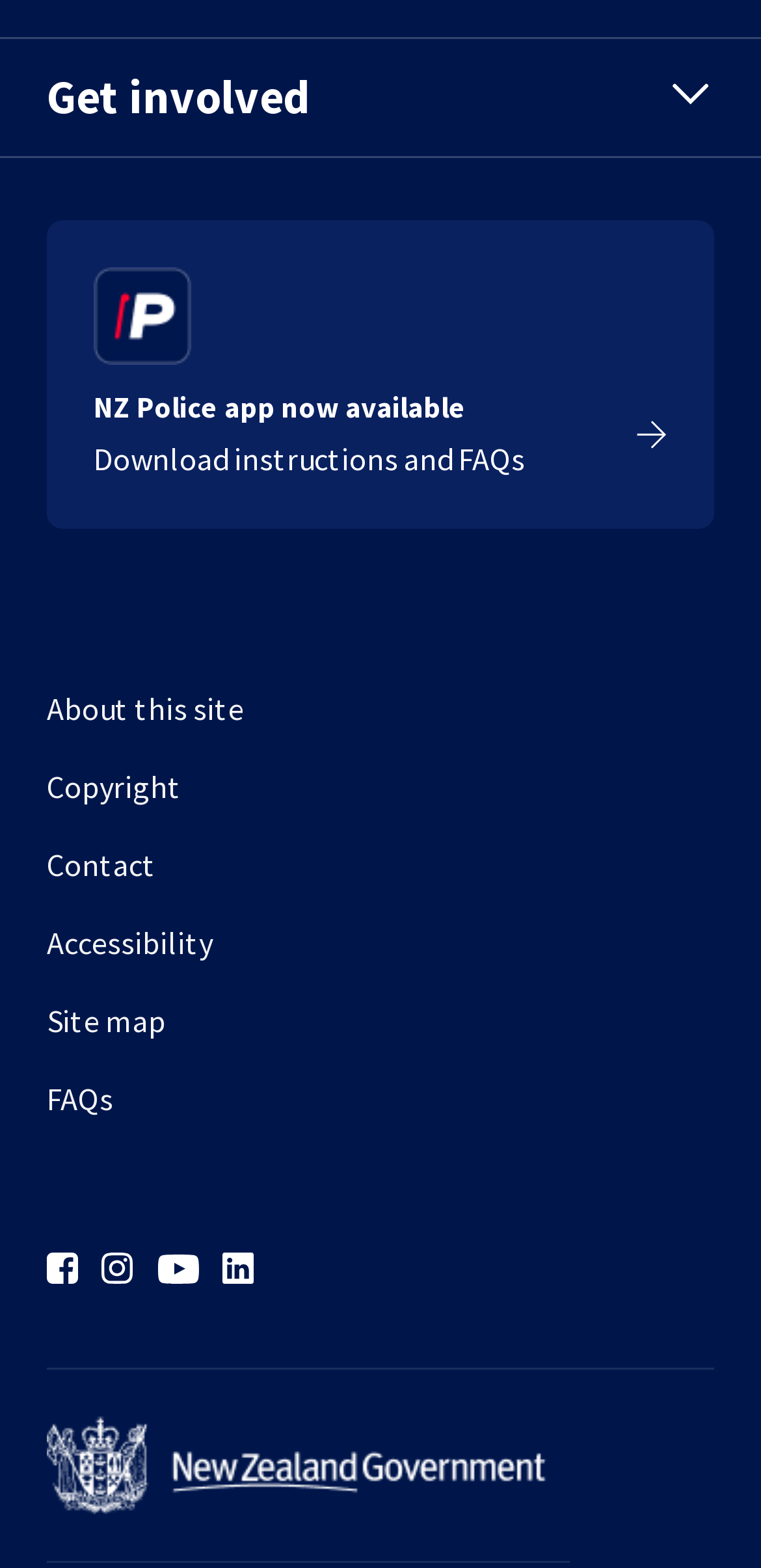How many links are there in the footer section?
From the details in the image, provide a complete and detailed answer to the question.

The footer section of the webpage contains seven links, including 'About this site', 'Copyright', 'Contact', 'Accessibility', 'Site map', 'FAQs', and a link to the New Zealand Government website.